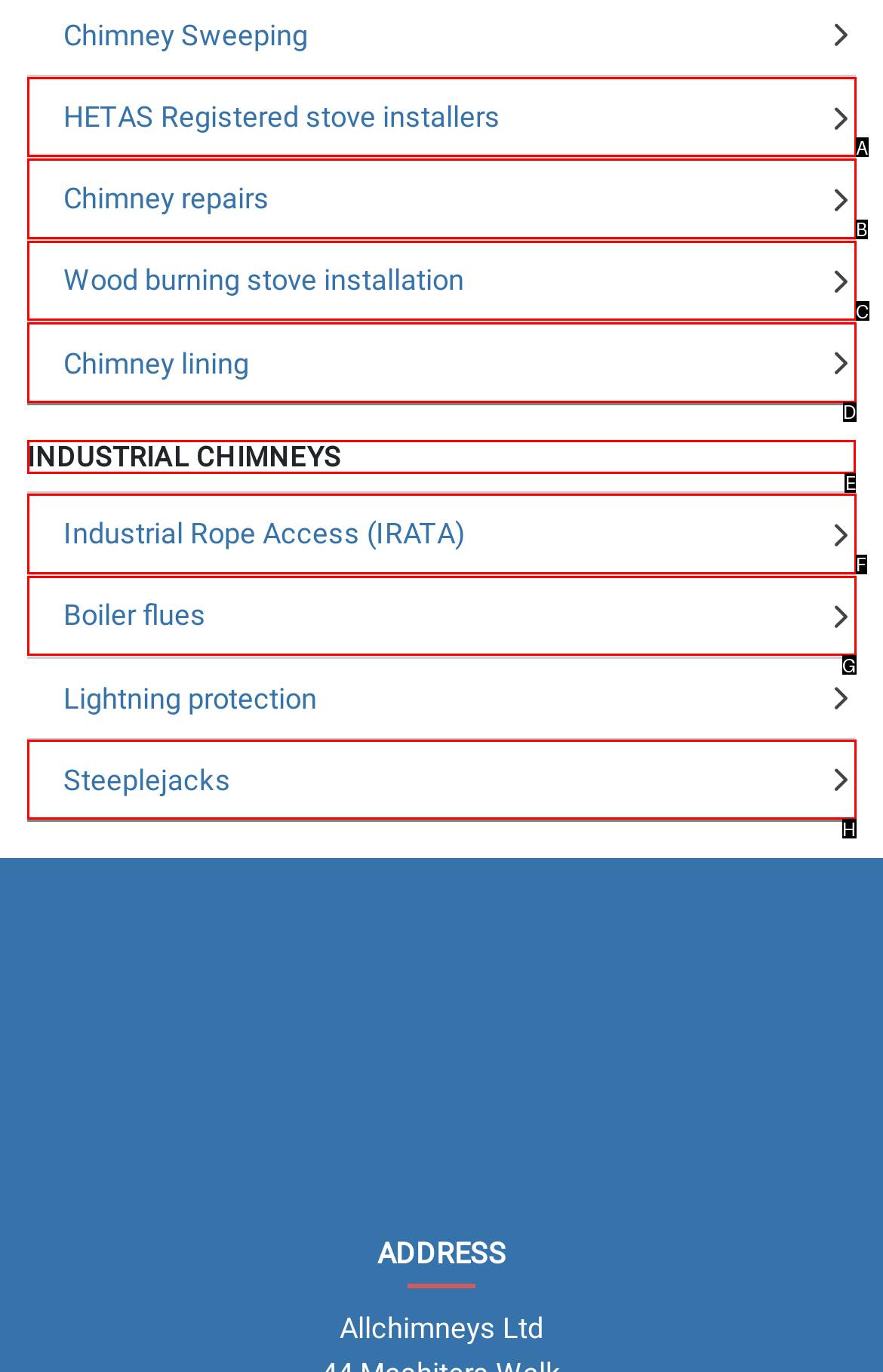Determine which HTML element to click for this task: View Industrial Chimneys Provide the letter of the selected choice.

E